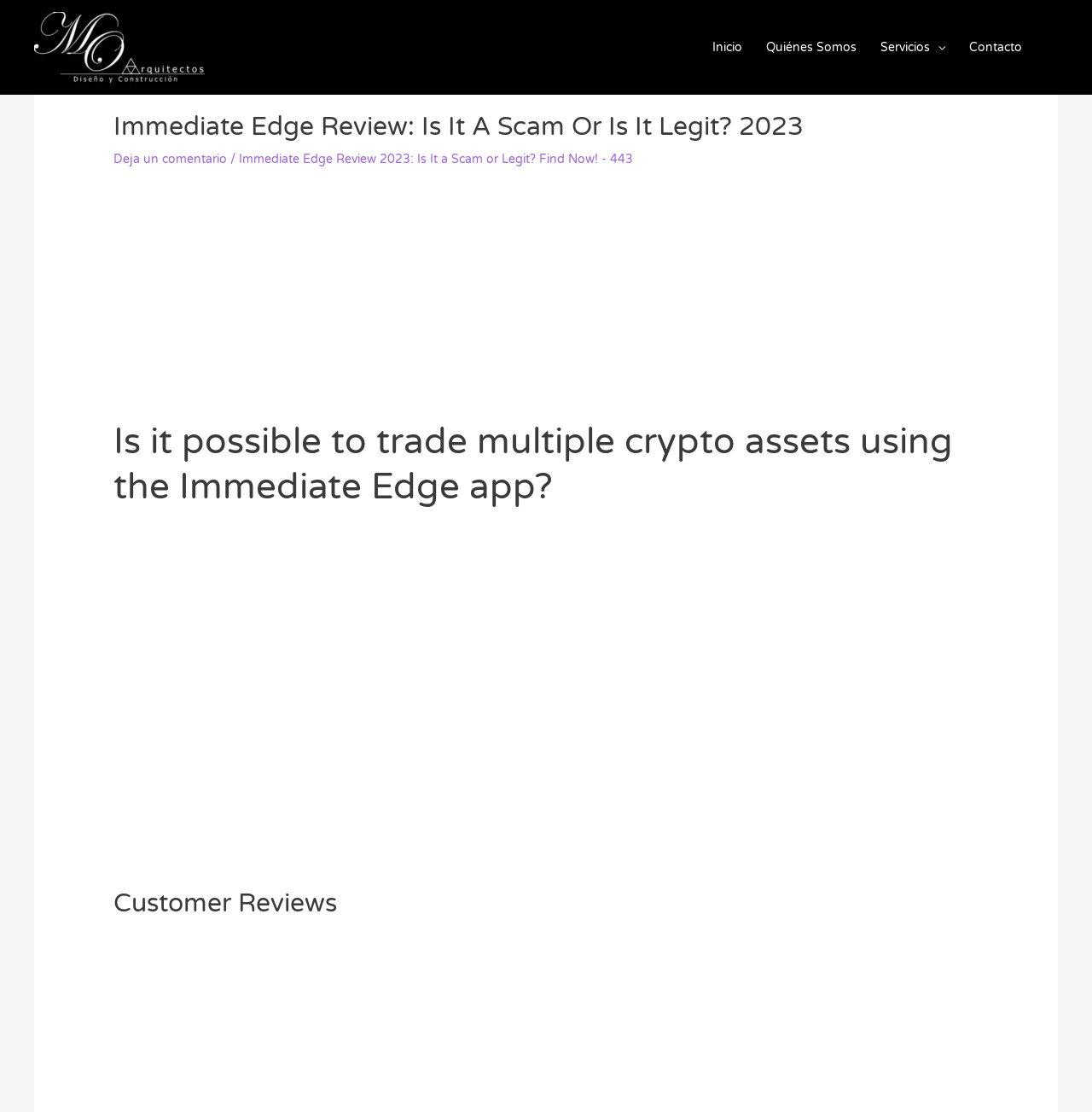Use the details in the image to answer the question thoroughly: 
What is the role of the AI agent in Immediate Edge?

The webpage explains that the AI agent is well-prepared with several techniques acting like an analyst, and it predicts the future developments of market trends by applying historical and analytical data, helping users gain more profit.